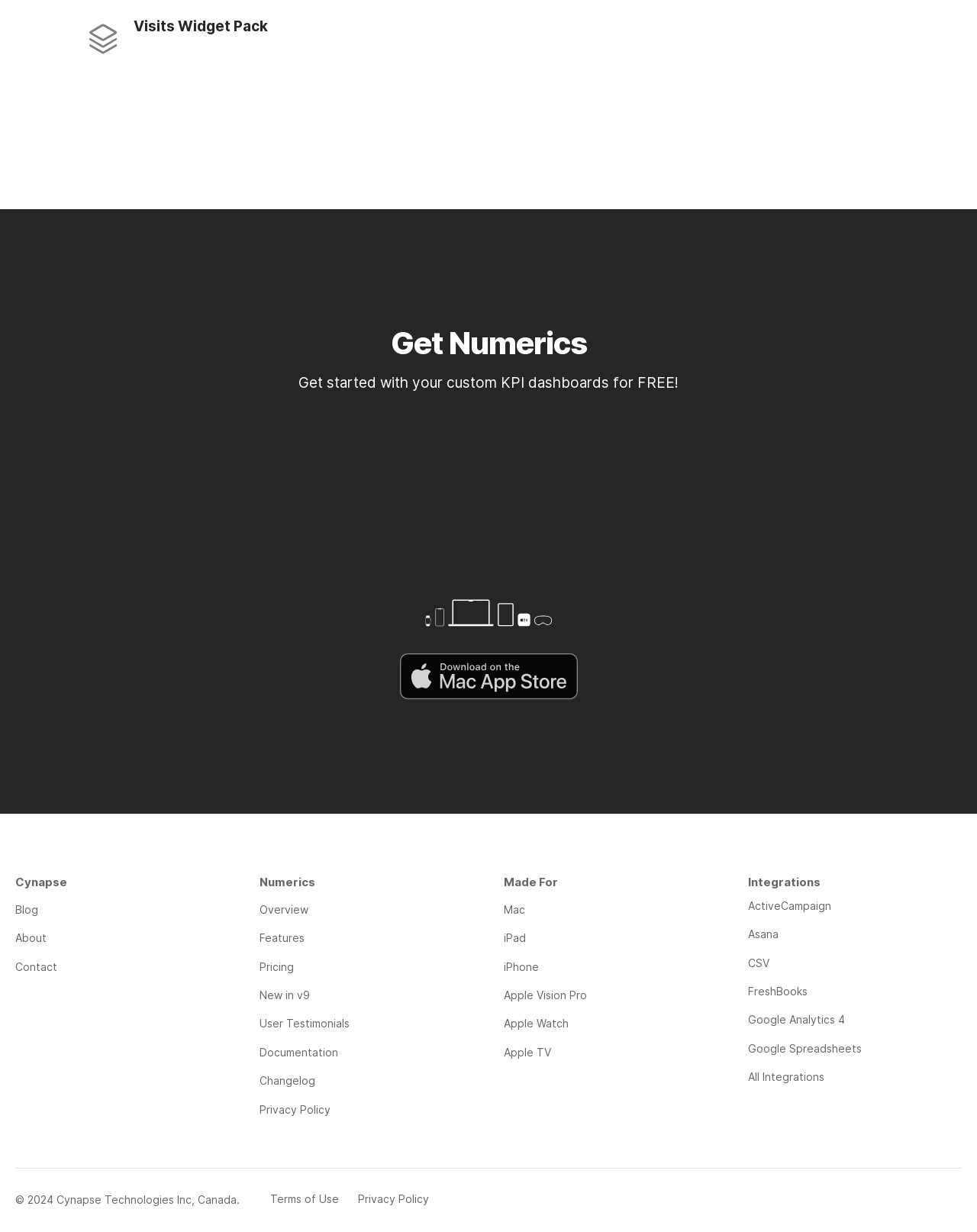Identify the bounding box coordinates of the specific part of the webpage to click to complete this instruction: "Download Numerics on the Mac App Store".

[0.409, 0.531, 0.591, 0.568]